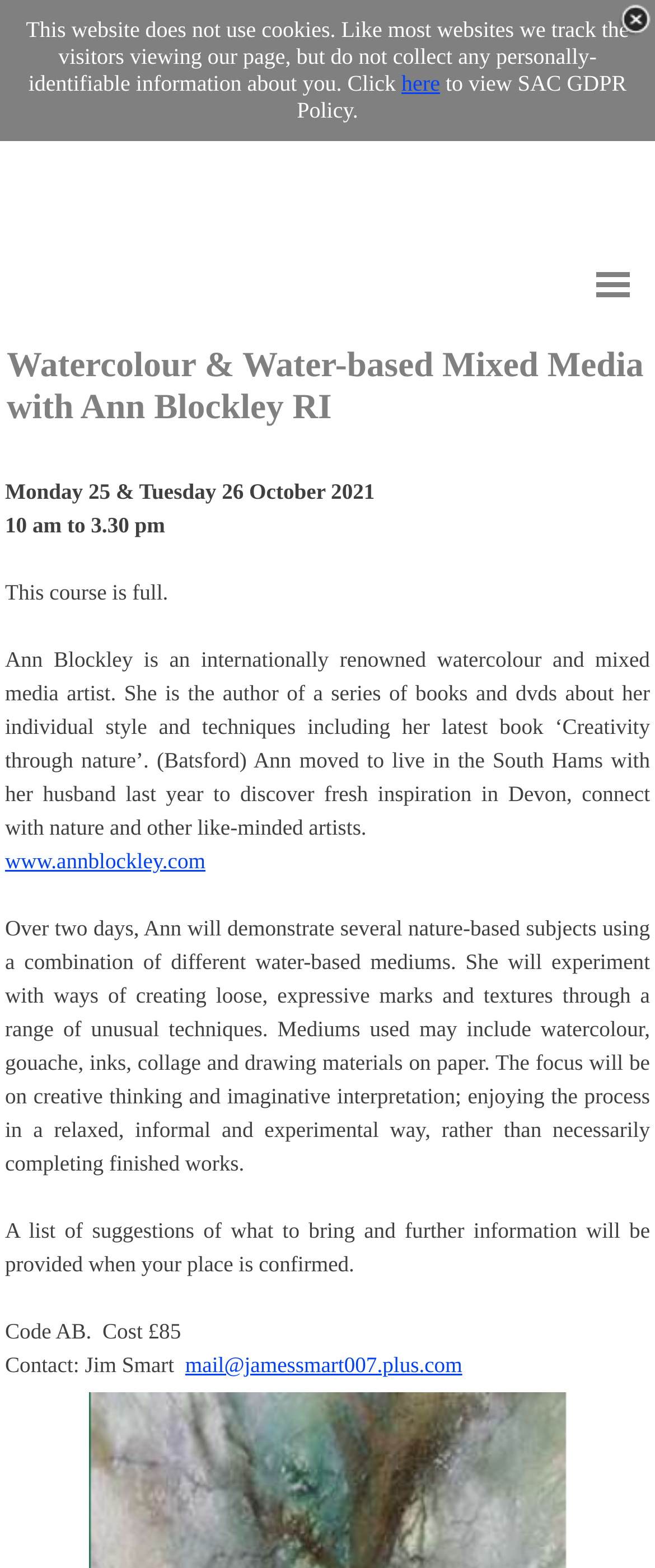Provide a short answer using a single word or phrase for the following question: 
What is the name of the artist leading the watercolour course?

Ann Blockley